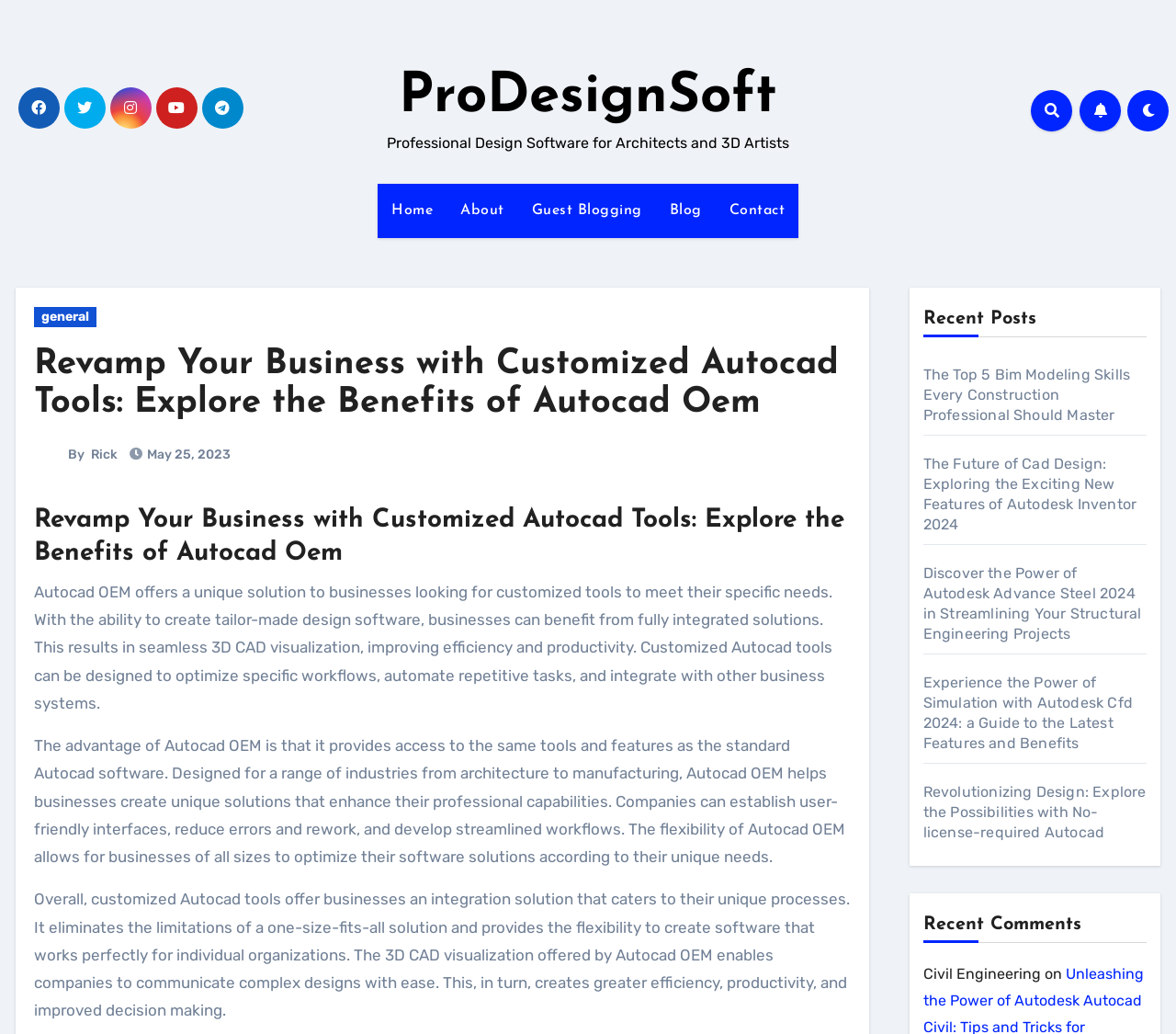Summarize the contents and layout of the webpage in detail.

The webpage is about ProDesignSoft, a company that offers customized Autodesk tools for businesses. At the top left, there are five social media links represented by icons. Next to them is the company name "ProDesignSoft" and a tagline "Professional Design Software for Architects and 3D Artists". 

Below the company name, there is a navigation menu with links to "Home", "About", "Guest Blogging", "Blog", and "Contact". On the right side of the navigation menu, there are two more links, one with a general icon and another with a clock icon.

The main content of the webpage is divided into two sections. The first section has a heading that matches the meta description, "Revamp Your Business with Customized Autocad Tools: Explore the Benefits of Autocad Oem". Below the heading, there is a paragraph of text that explains the benefits of using customized Autodesk tools, including improved efficiency, productivity, and seamless 3D CAD visualization. 

The second section has three paragraphs of text that provide more details about the advantages of Autodesk OEM, such as access to the same tools and features as the standard Autodesk software, flexibility to create user-friendly interfaces, and the ability to optimize software solutions according to unique business needs.

On the right side of the webpage, there are two sections. The top section is titled "Recent Posts" and lists five article titles with links. The bottom section is titled "Recent Comments" and has a single comment with the text "Civil Engineering on".